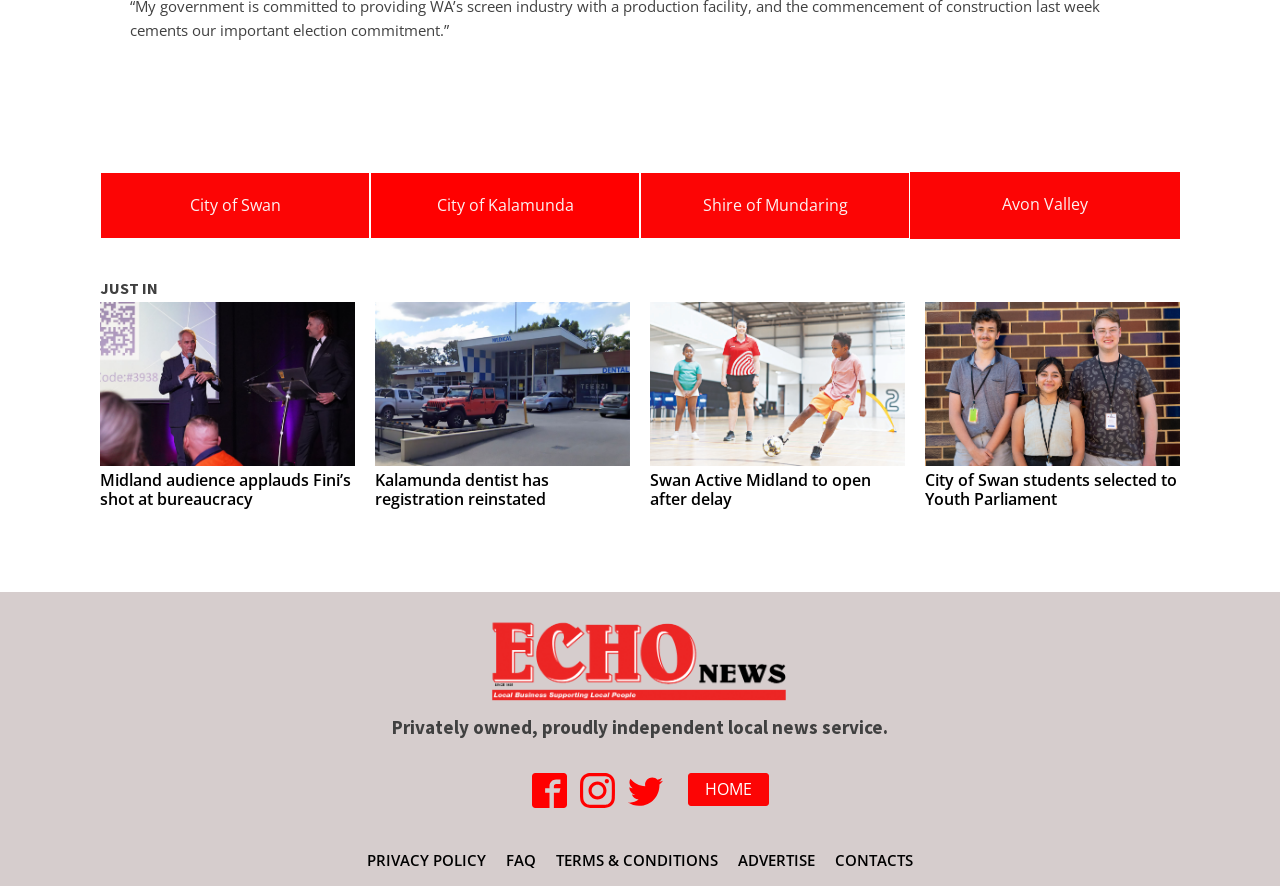Extract the bounding box coordinates of the UI element described by: "Shire of Mundaring". The coordinates should include four float numbers ranging from 0 to 1, e.g., [left, top, right, bottom].

[0.549, 0.218, 0.662, 0.246]